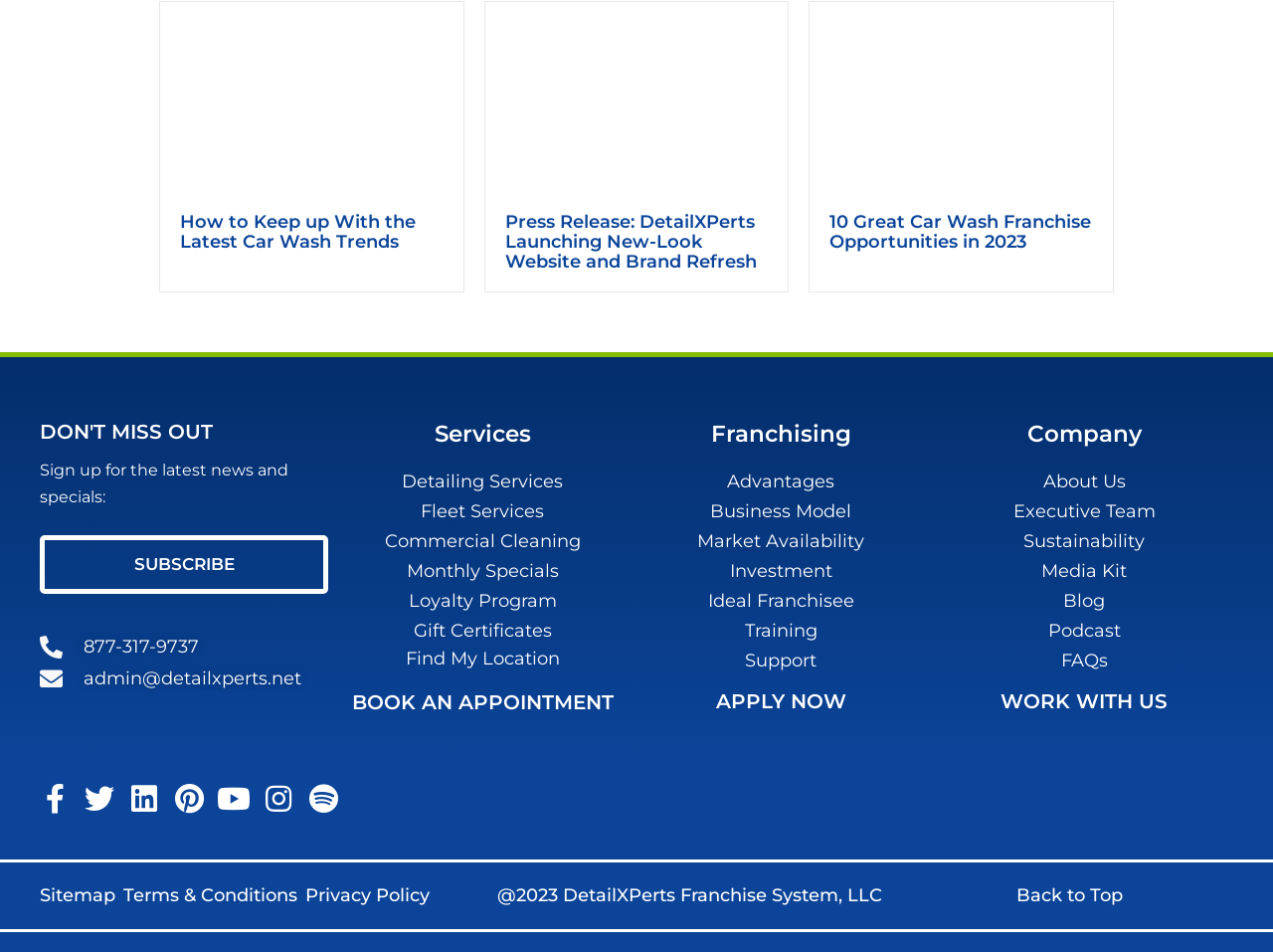Find the bounding box coordinates for the HTML element described as: "name="s" placeholder="Search …"". The coordinates should consist of four float values between 0 and 1, i.e., [left, top, right, bottom].

None